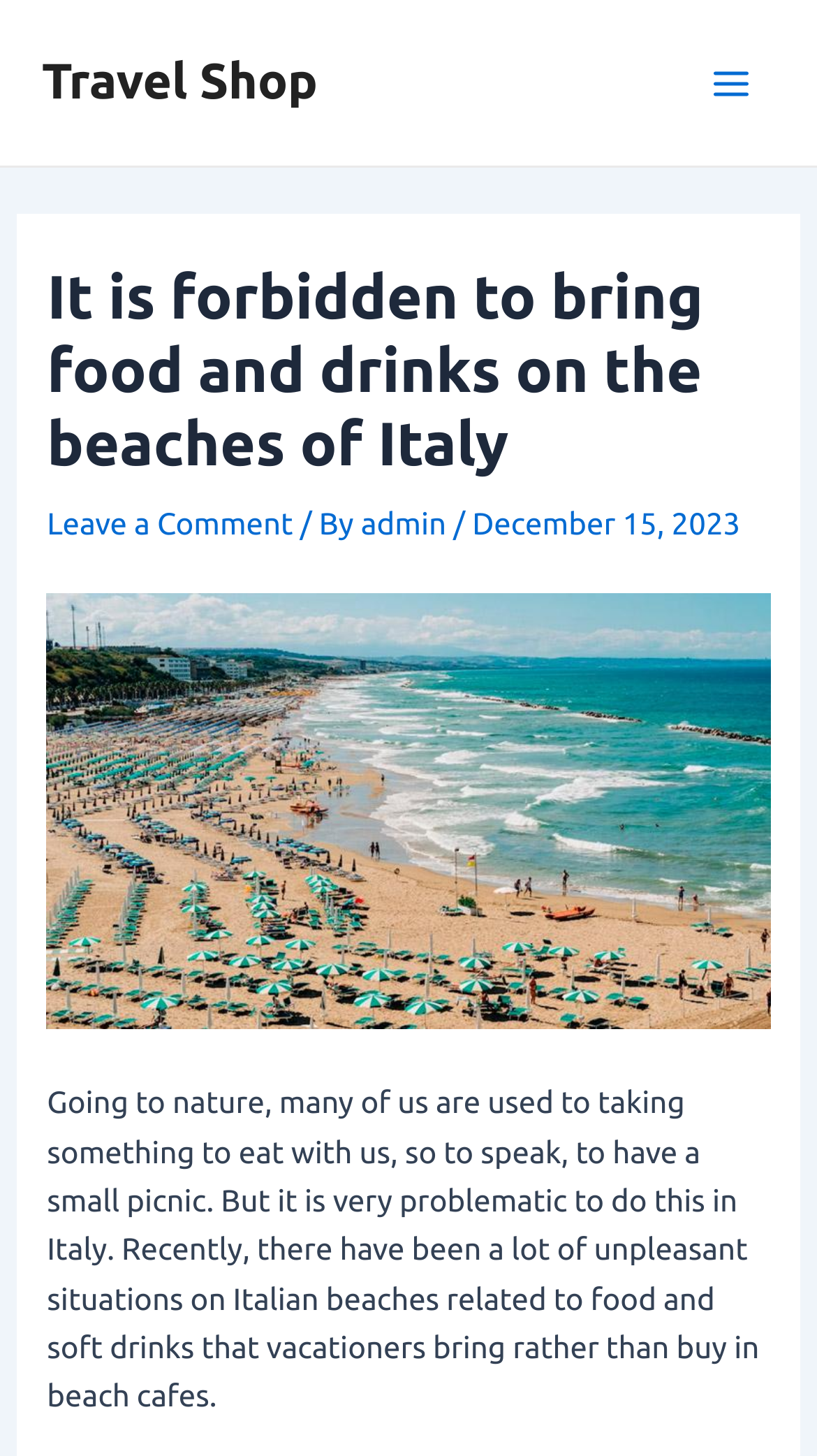What is the main topic of the article?
Please analyze the image and answer the question with as much detail as possible.

The main topic of the article can be inferred from the heading 'It is forbidden to bring food and drinks on the beaches of Italy' and the text that follows, which discusses the problems and alternatives related to bringing food and drinks to Italian beaches.